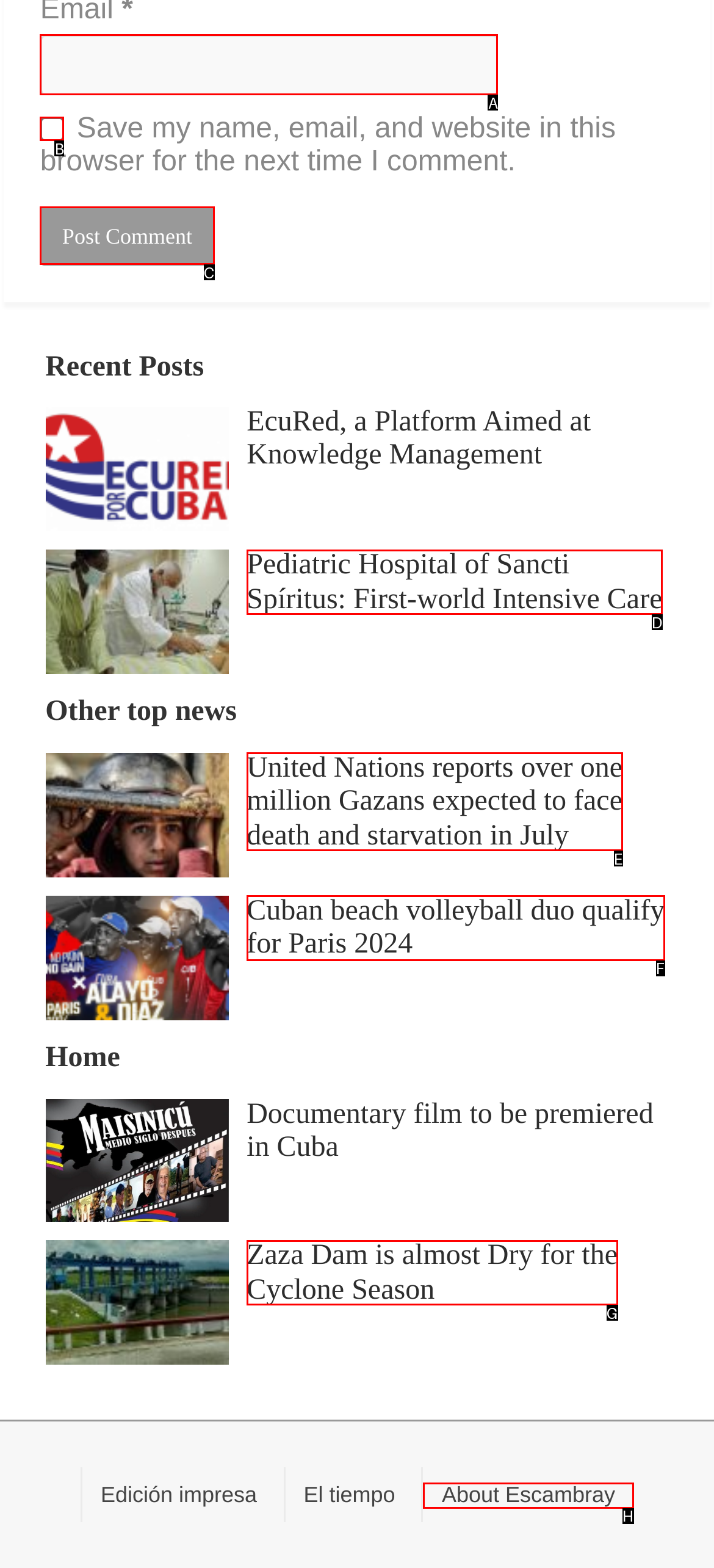Determine the HTML element to be clicked to complete the task: Post a comment. Answer by giving the letter of the selected option.

C